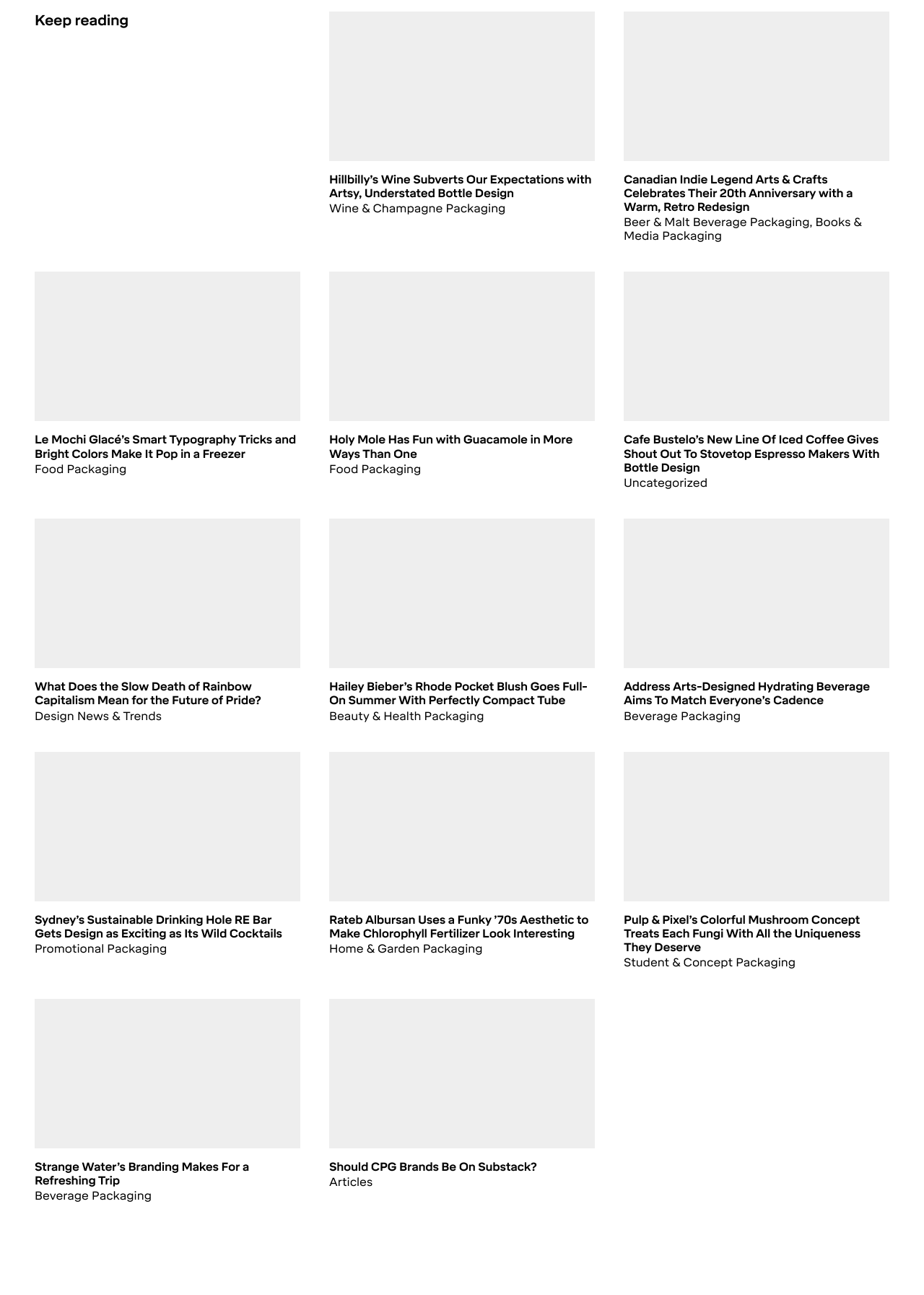What is the title of the first article?
Please use the image to provide a one-word or short phrase answer.

Hillbilly’s Wine Subverts Our Expectations with Artsy, Understated Bottle Design